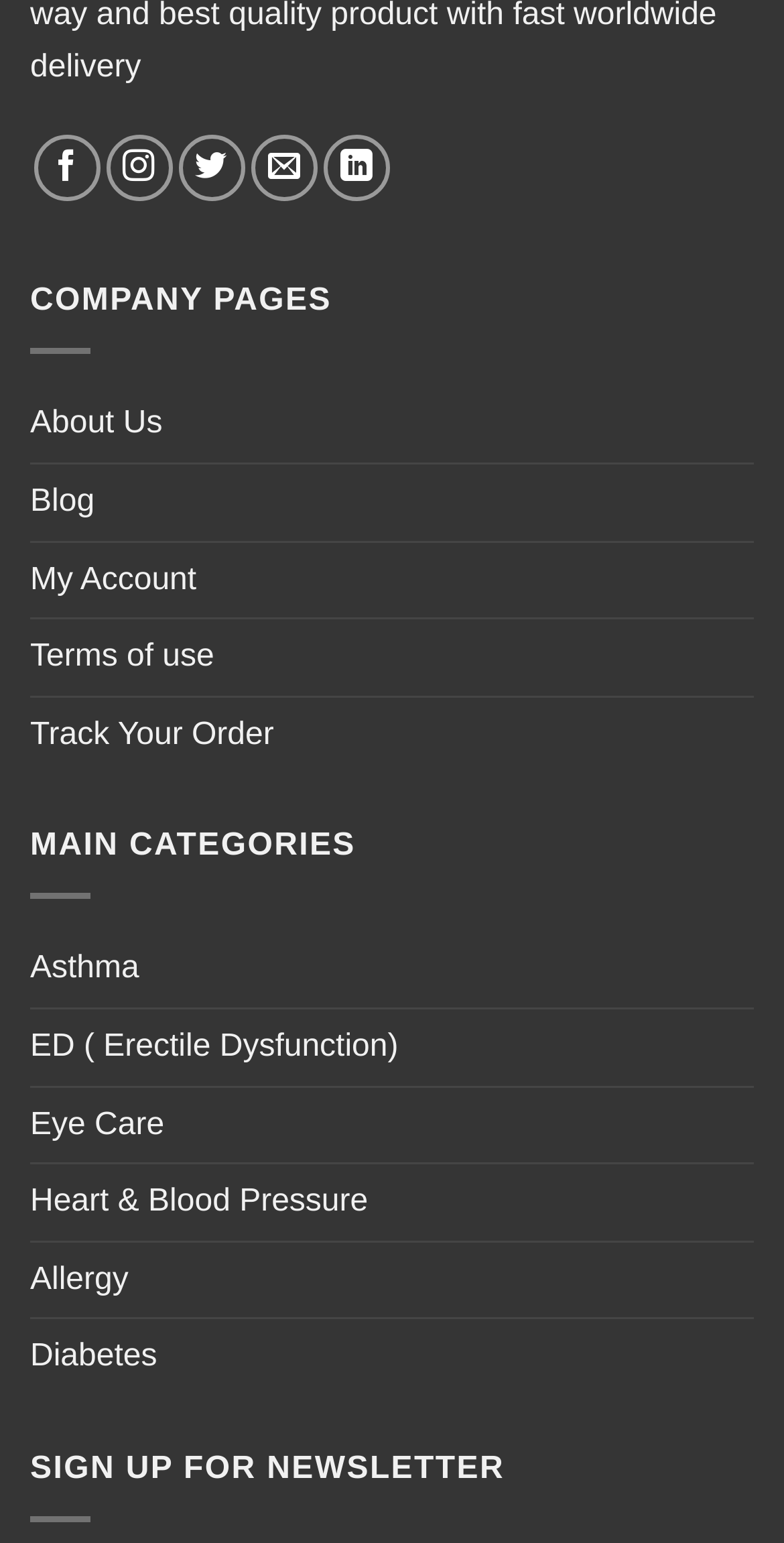Determine the bounding box coordinates for the clickable element required to fulfill the instruction: "Sign up for newsletter". Provide the coordinates as four float numbers between 0 and 1, i.e., [left, top, right, bottom].

[0.038, 0.941, 0.644, 0.963]